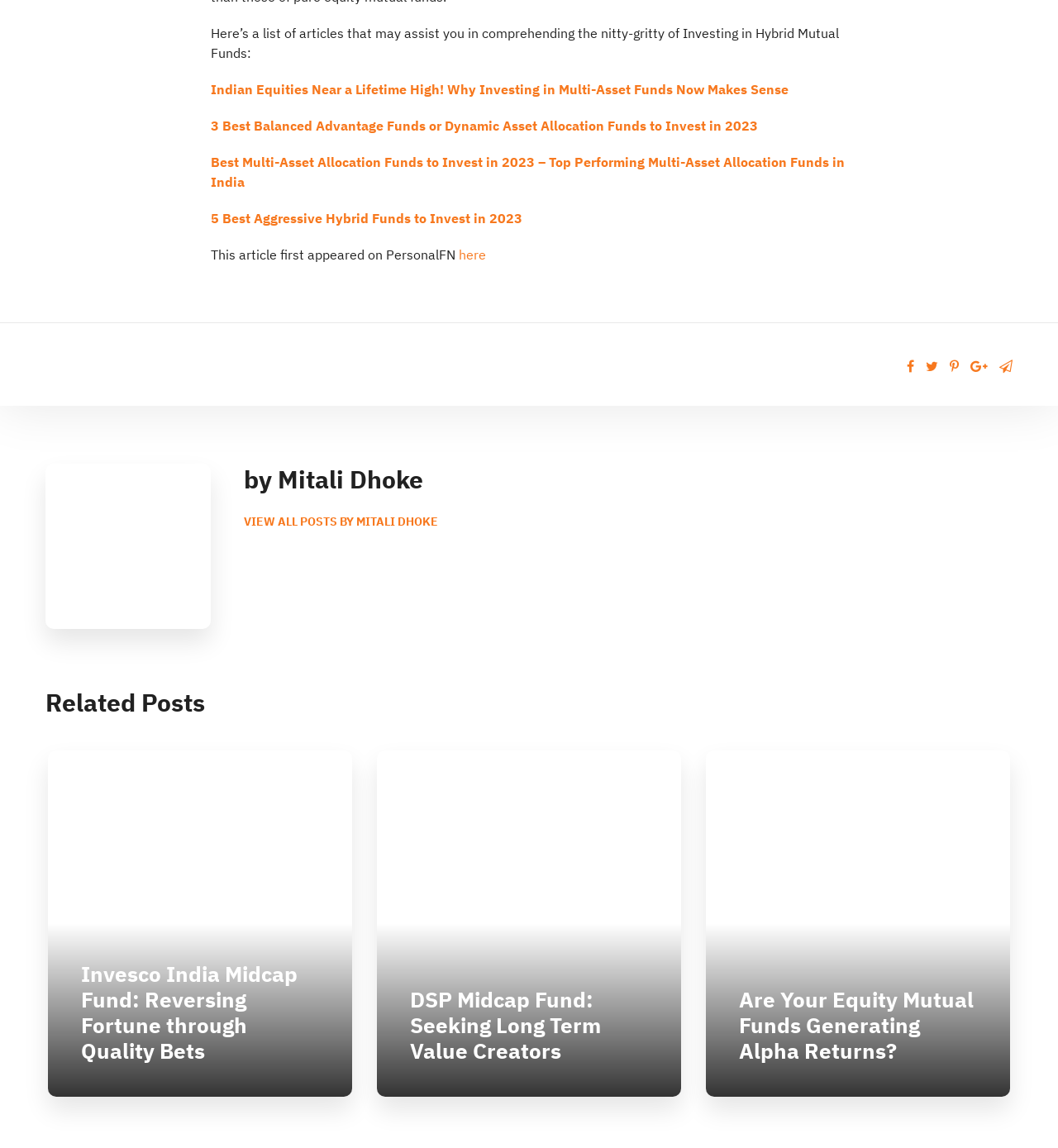Find the bounding box coordinates for the HTML element specified by: "here".

[0.434, 0.214, 0.459, 0.229]